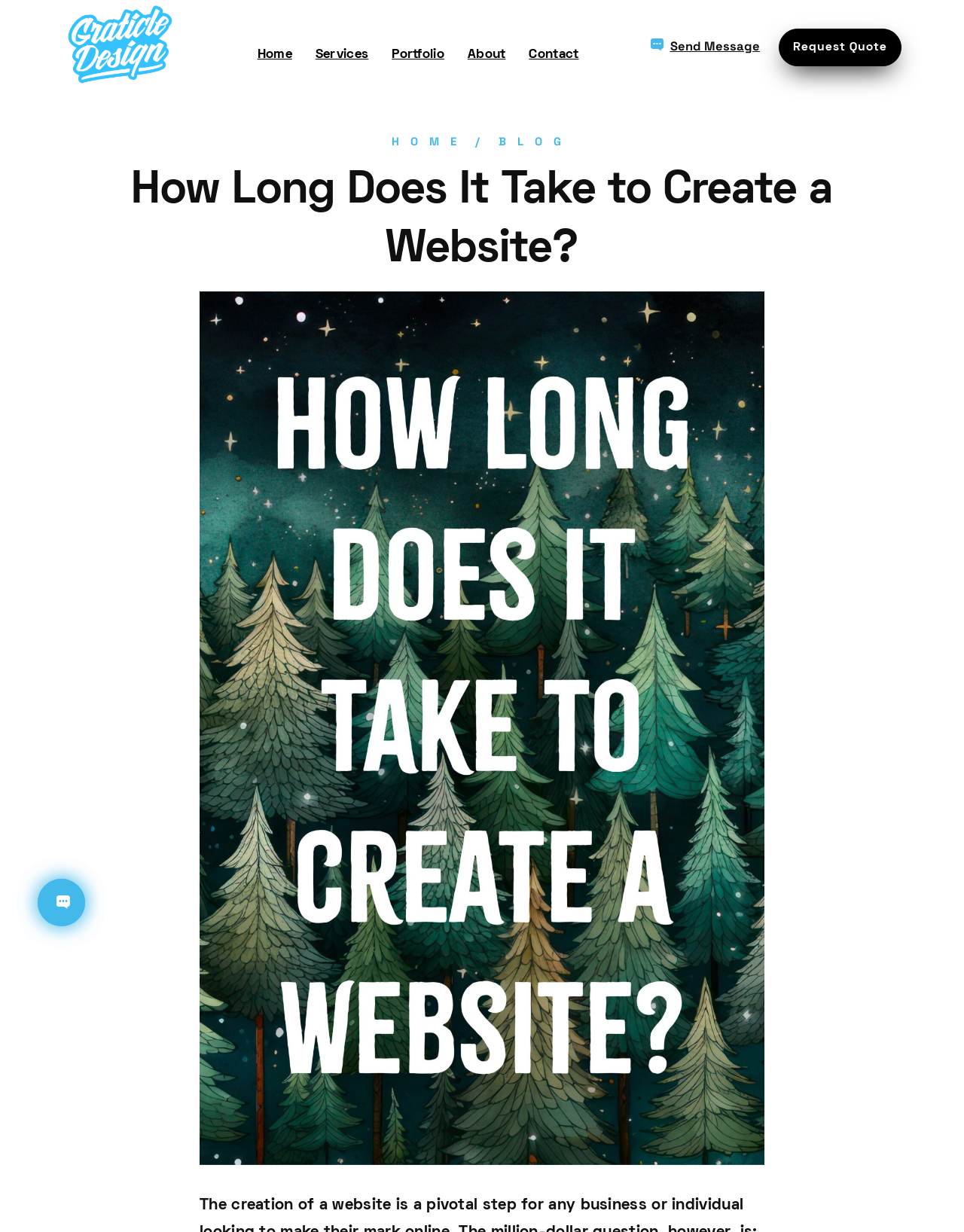Using the information in the image, could you please answer the following question in detail:
How many navigation links are in the top menu?

I counted the links in the top menu, which are 'Home', 'Services', 'Portfolio', 'About', and 'Contact', and found that there are 5 navigation links.